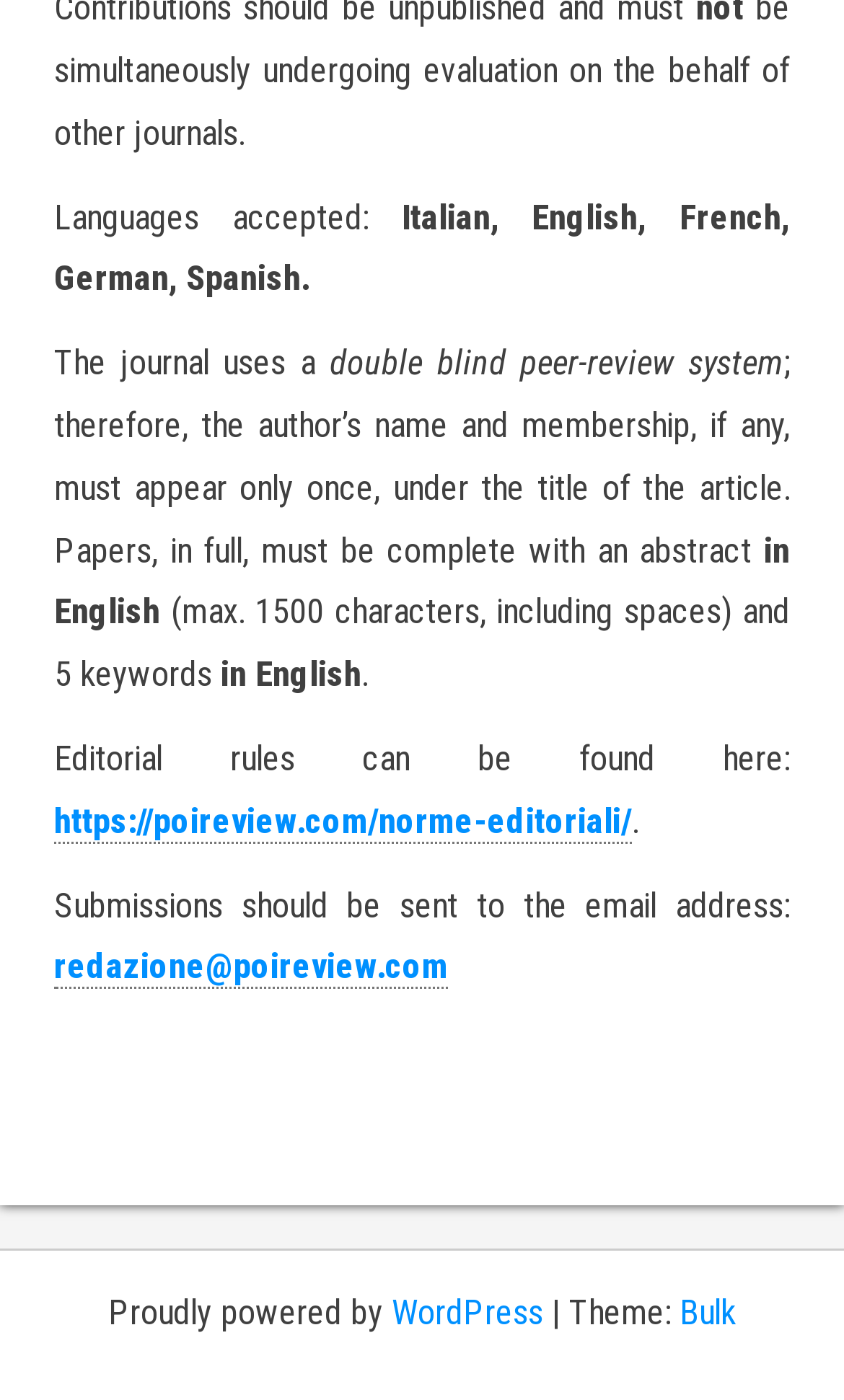Can you find the bounding box coordinates for the UI element given this description: "Bulk"? Provide the coordinates as four float numbers between 0 and 1: [left, top, right, bottom].

[0.805, 0.923, 0.872, 0.952]